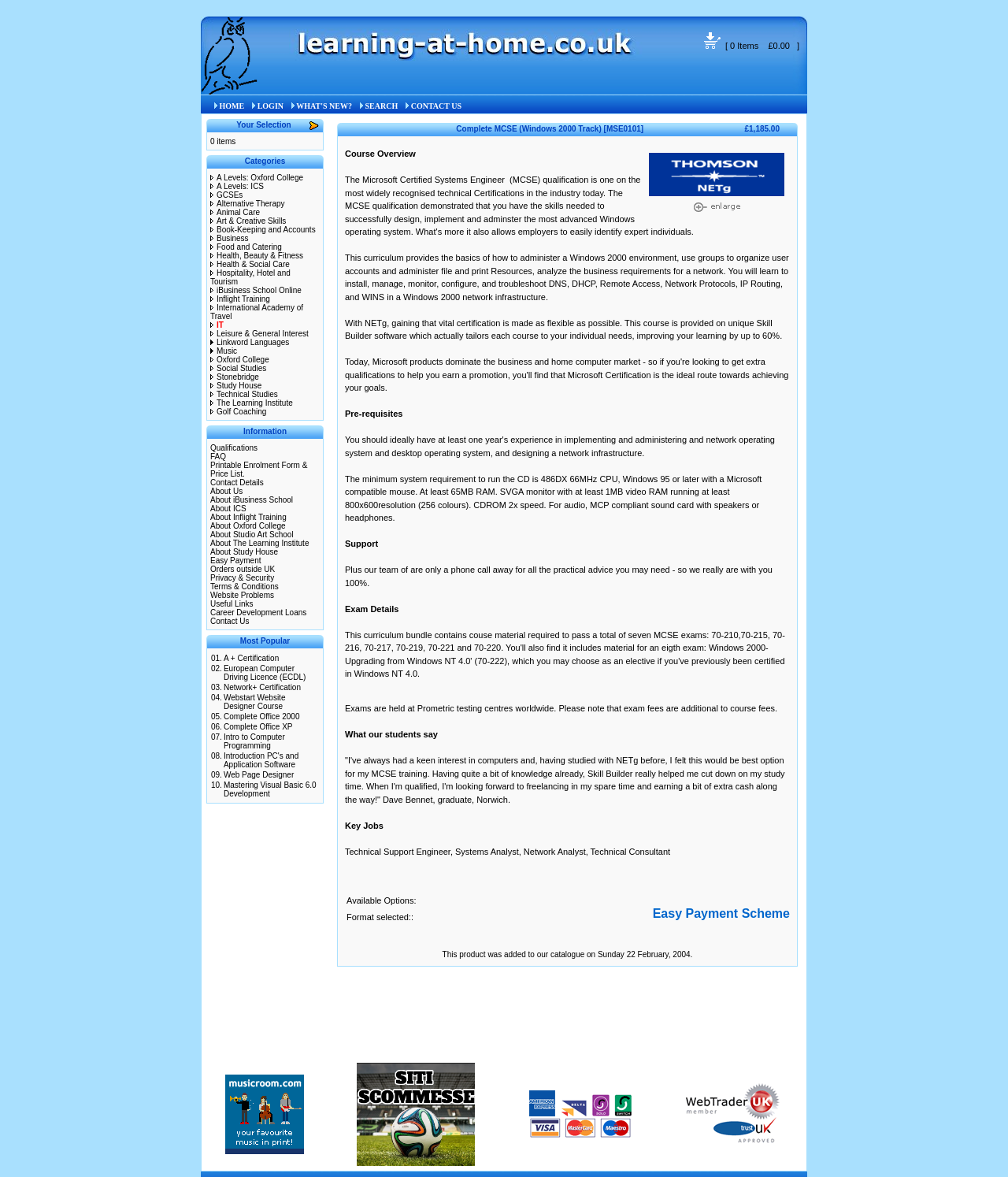What is the current number of items in the shopping cart?
Based on the image, provide your answer in one word or phrase.

0